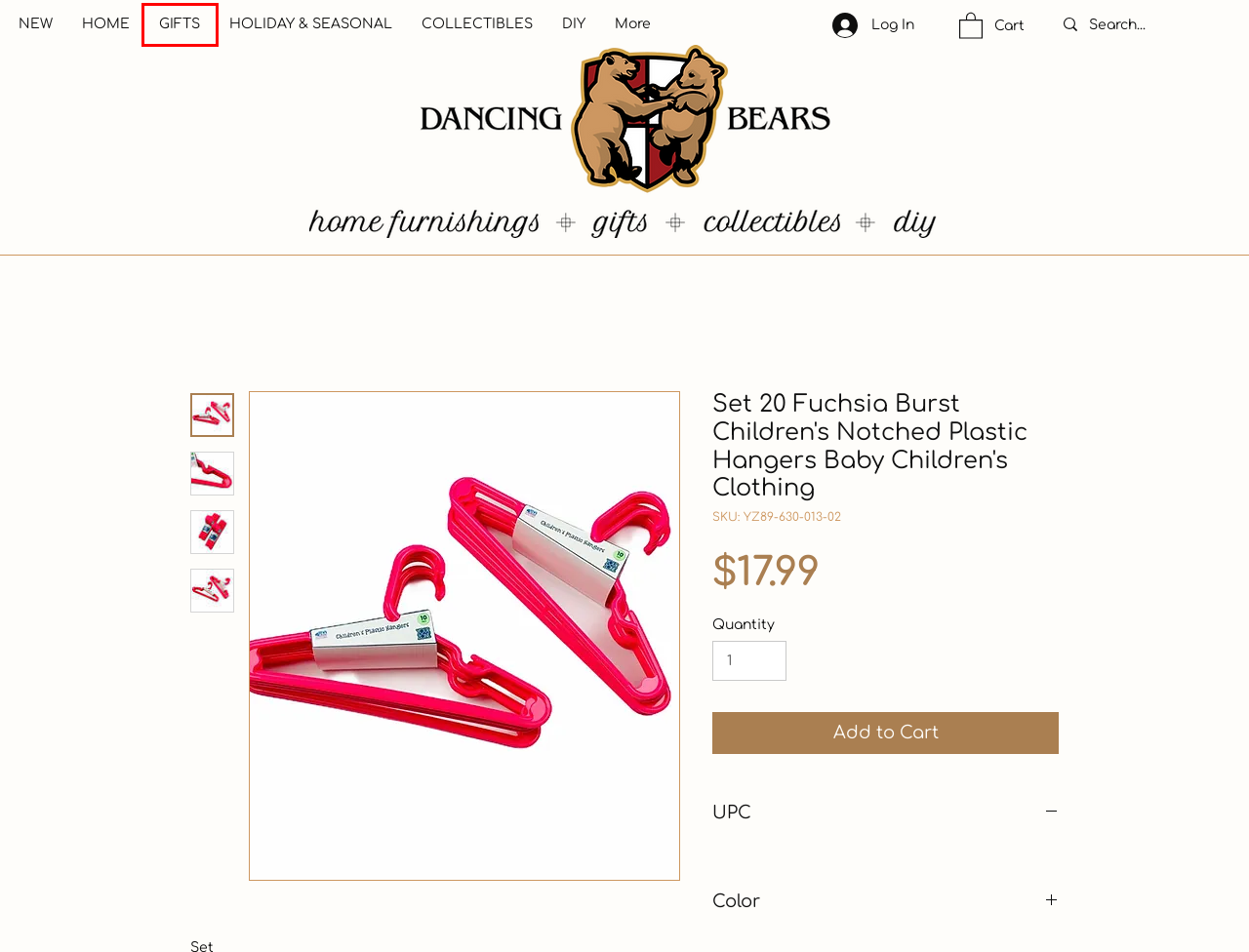Examine the screenshot of a webpage with a red bounding box around a UI element. Your task is to identify the webpage description that best corresponds to the new webpage after clicking the specified element. The given options are:
A. Wall Tapestry | Dancing Bears Home & Gifts
B. Website Designer Near Me | Arazo Websites | Chantilly, Virginia
C. HOME | Dancing Bears
D. COLLECTIBLES | Dancing Bears
E. GIFTS | Dancing Bears
F. DIY | Dancing Bears
G. NEW | Dancing Bears
H. HOLIDAY & SEASONAL | Dancing Bears

E